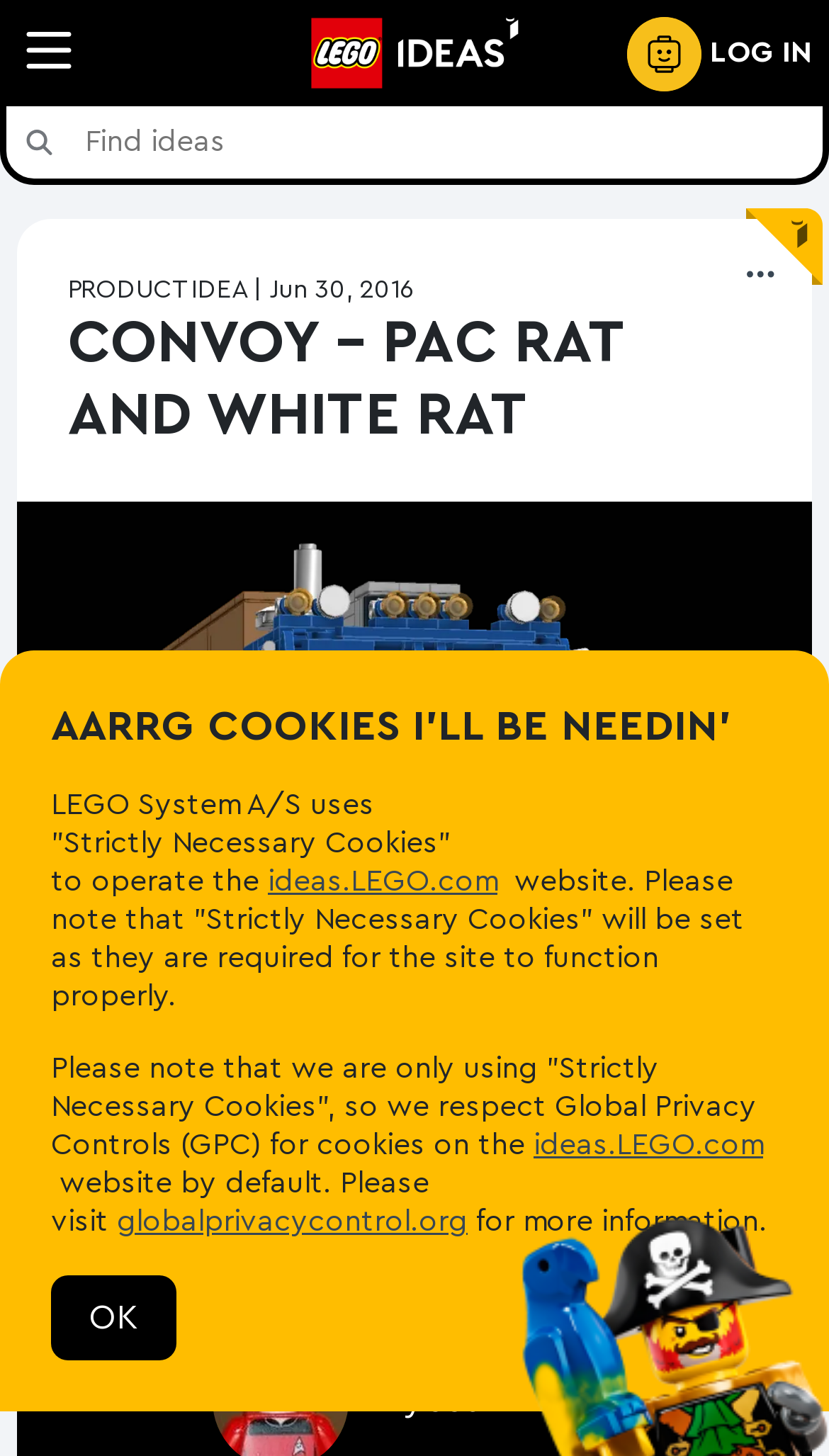Find the bounding box coordinates of the clickable element required to execute the following instruction: "Click the LEGO IDEAS Logo". Provide the coordinates as four float numbers between 0 and 1, i.e., [left, top, right, bottom].

[0.333, 0.023, 0.667, 0.047]